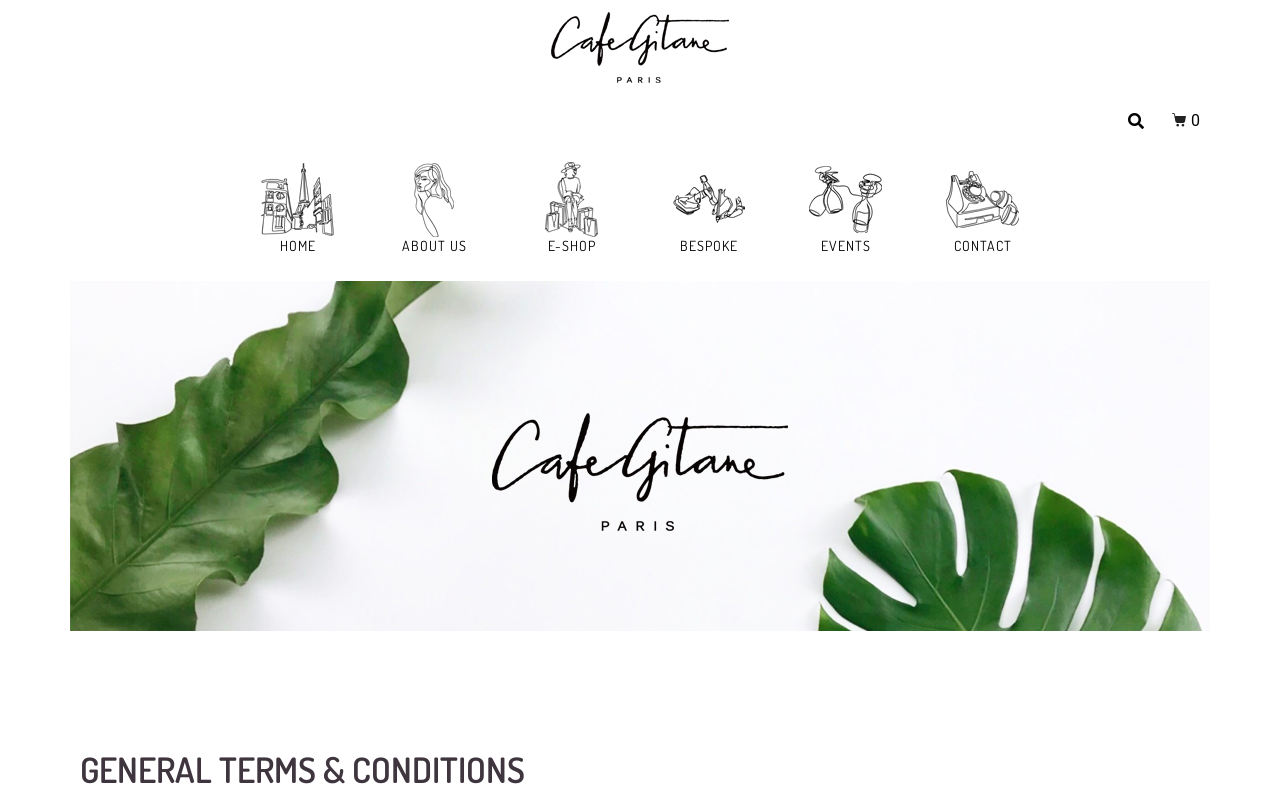Review the image closely and give a comprehensive answer to the question: What is the purpose of the webpage?

The webpage is titled 'GENERAL TERMS & CONDITIONS' and the meta description mentions 'general terms and conditions on which we supply any of', which suggests that the purpose of the webpage is to display the terms and conditions of the cafe or its services.